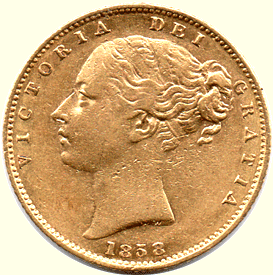What is the year marked on the coin?
Refer to the screenshot and respond with a concise word or phrase.

1858